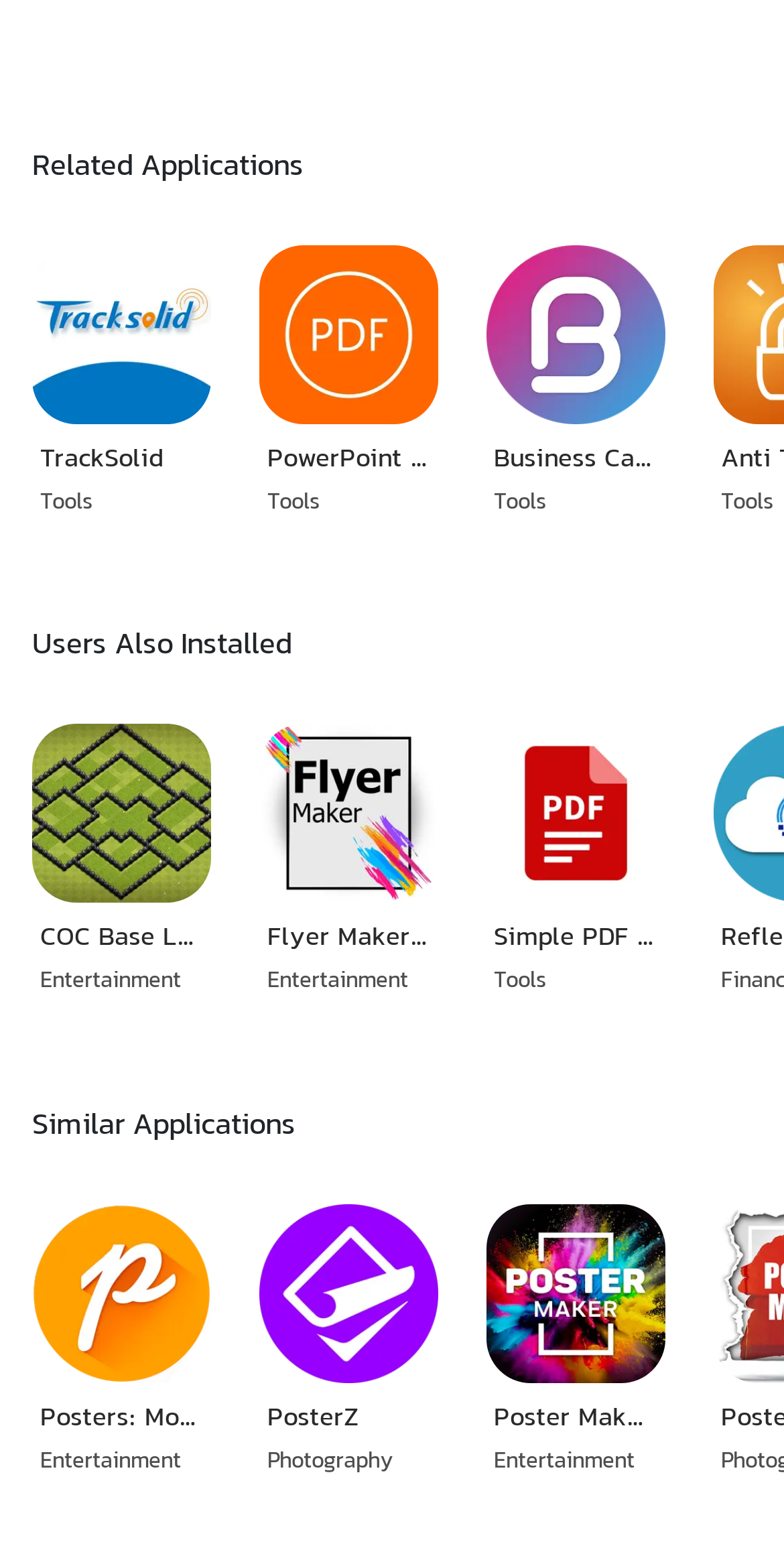Please specify the bounding box coordinates in the format (top-left x, top-left y, bottom-right x, bottom-right y), with all values as floating point numbers between 0 and 1. Identify the bounding box of the UI element described by: PowerPoint to PDF Tools

[0.31, 0.147, 0.579, 0.357]